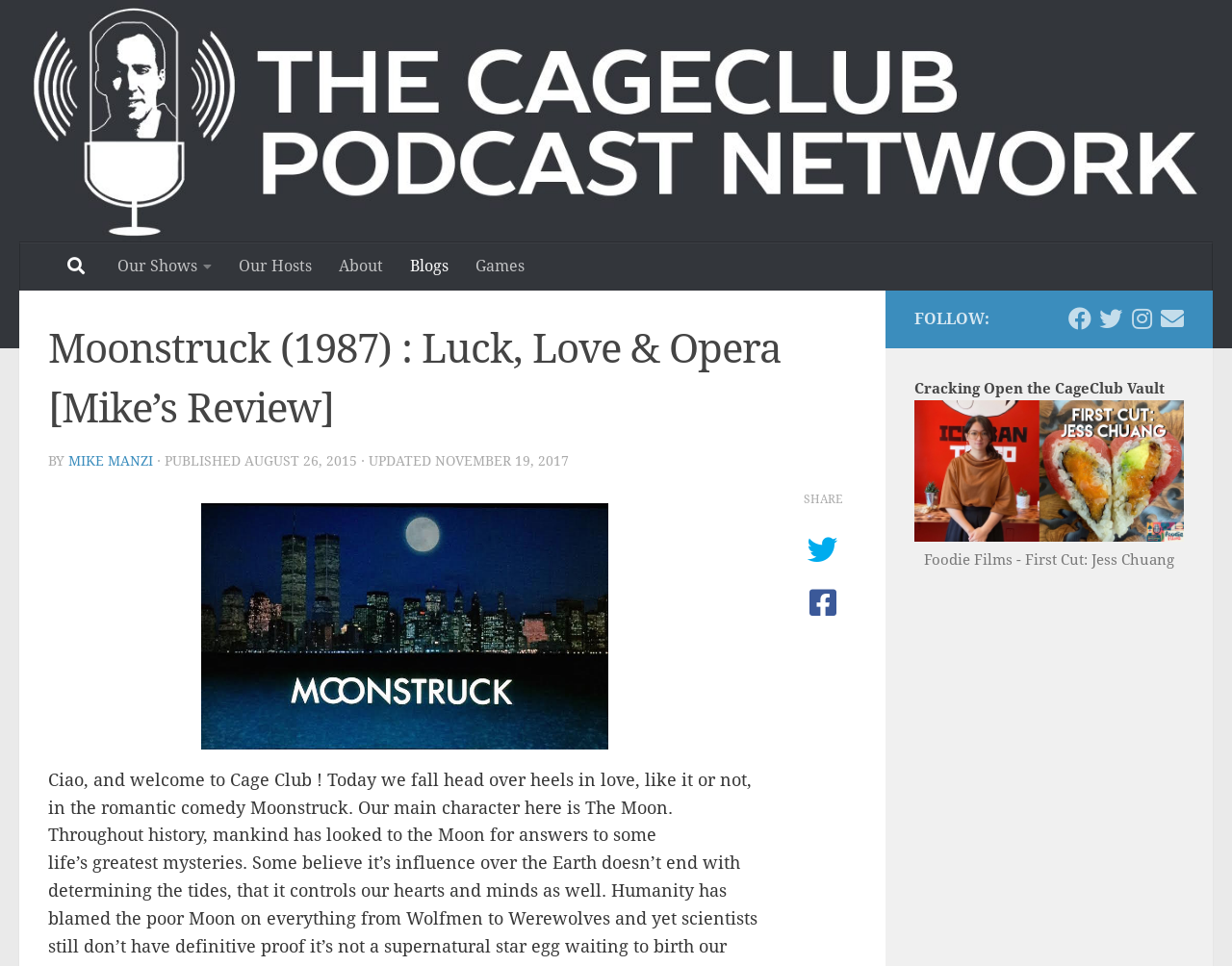Find the bounding box coordinates of the area to click in order to follow the instruction: "Read the article 'Moonstruck (1987) : Luck, Love & Opera [Mike’s Review]'".

[0.039, 0.33, 0.695, 0.456]